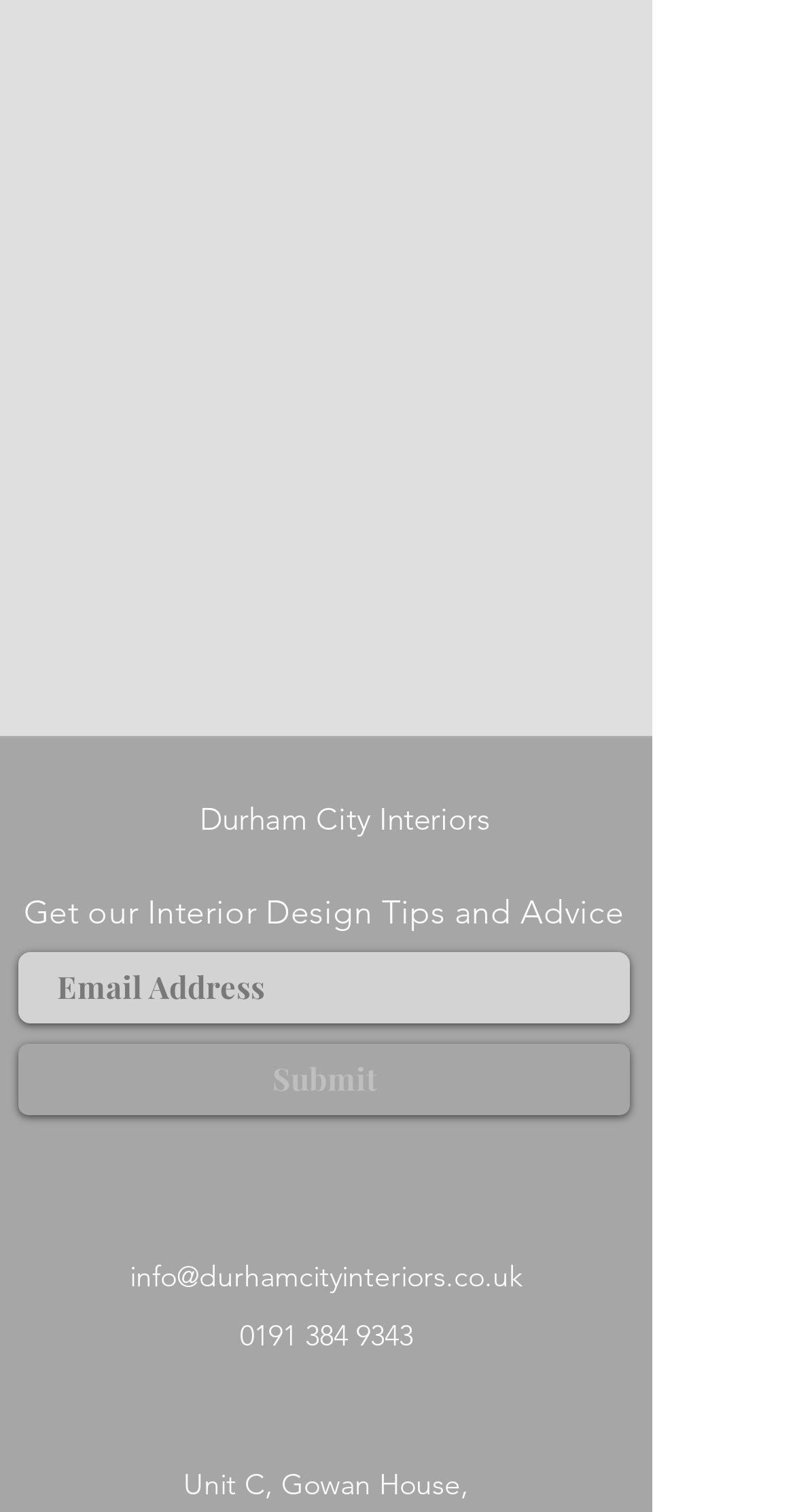Select the bounding box coordinates of the element I need to click to carry out the following instruction: "Visit Durham City Interiors".

[0.251, 0.528, 0.615, 0.554]